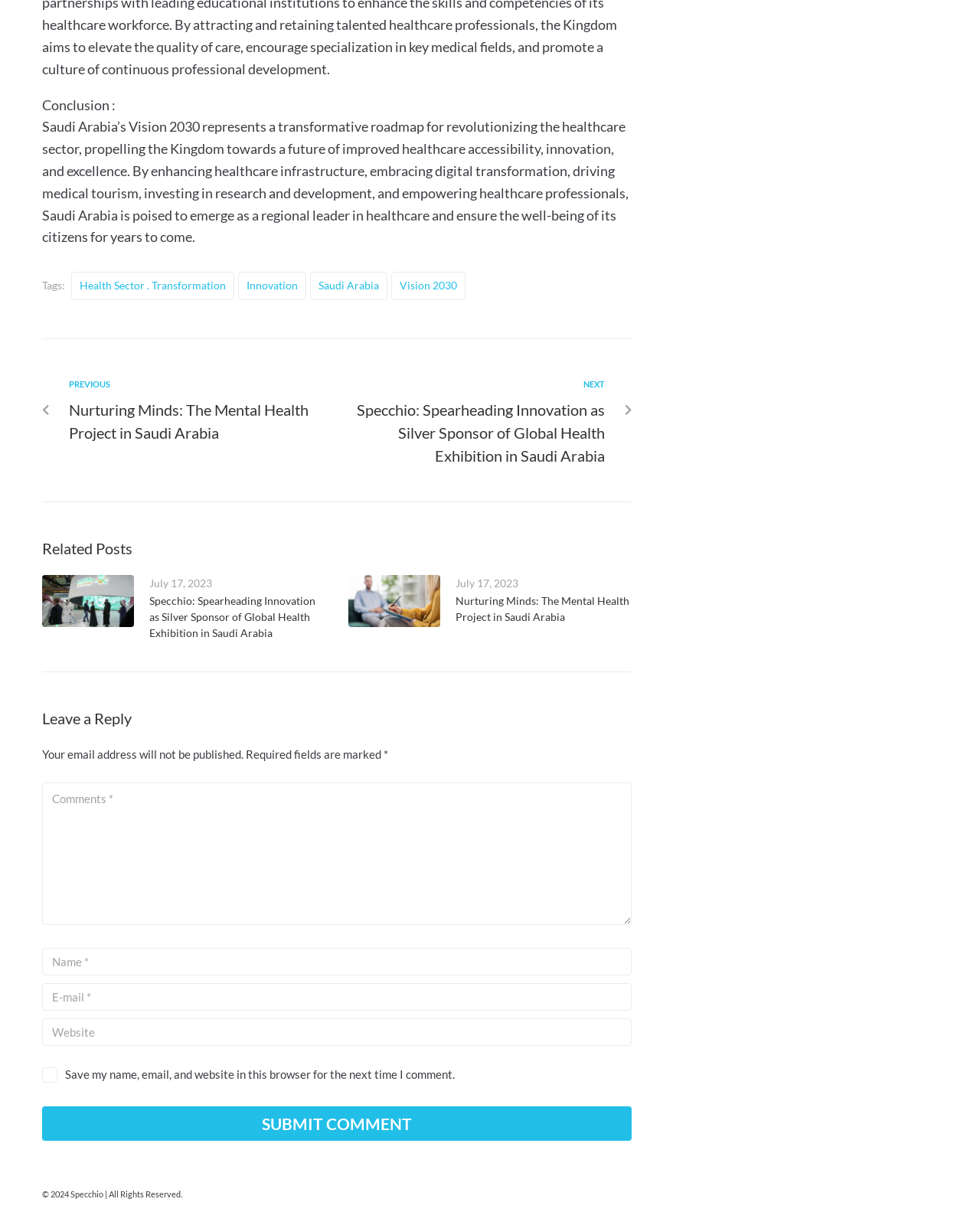Determine the coordinates of the bounding box that should be clicked to complete the instruction: "Click on the 'Health Sector. Transformation' tag". The coordinates should be represented by four float numbers between 0 and 1: [left, top, right, bottom].

[0.073, 0.222, 0.239, 0.245]